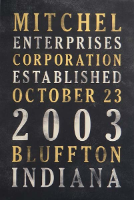Detail every aspect of the image in your description.

The image features a sign for Mitchel Enterprises, prominently displaying the company's name at the top in bold, capital letters. Below the name, the word "CORPORATION" is elegantly written in a smaller font. Significant details include the establishment date, "OCTOBER 23, 2003," highlighted in a larger, eye-catching style, making it a focal point. The location, "BLUFFTON, INDIANA," is also featured, providing geographical context to the company. The overall aesthetic combines classic typography with a dark background, emphasizing the professionalism and heritage of Mitchel Enterprises, which is located in Bluffton, Indiana.